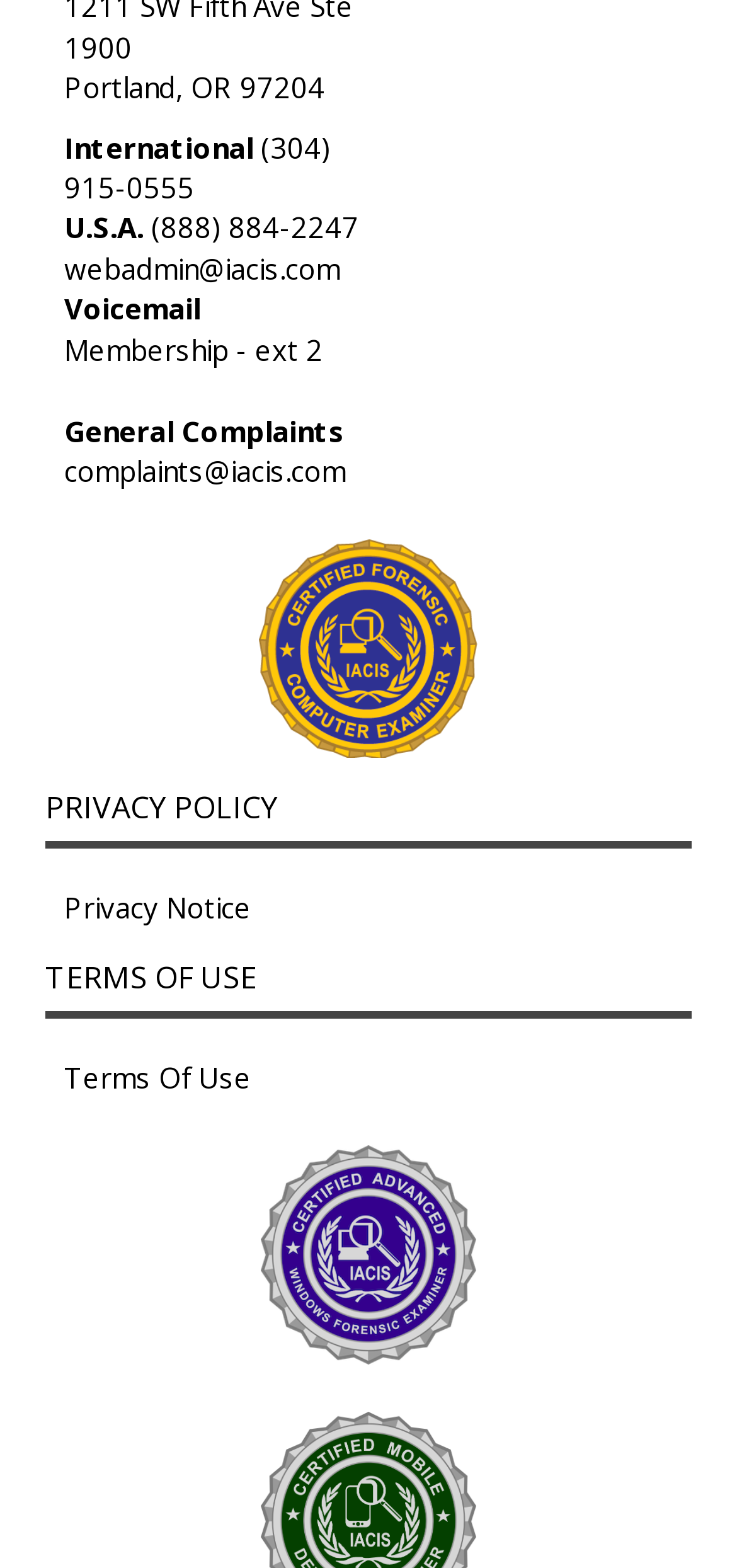What is the name of the image at the bottom of the page?
Answer the question with a detailed explanation, including all necessary information.

I looked at the bottom section of the webpage and found an image element with the description 'CAWFE', which is likely the name of the image.